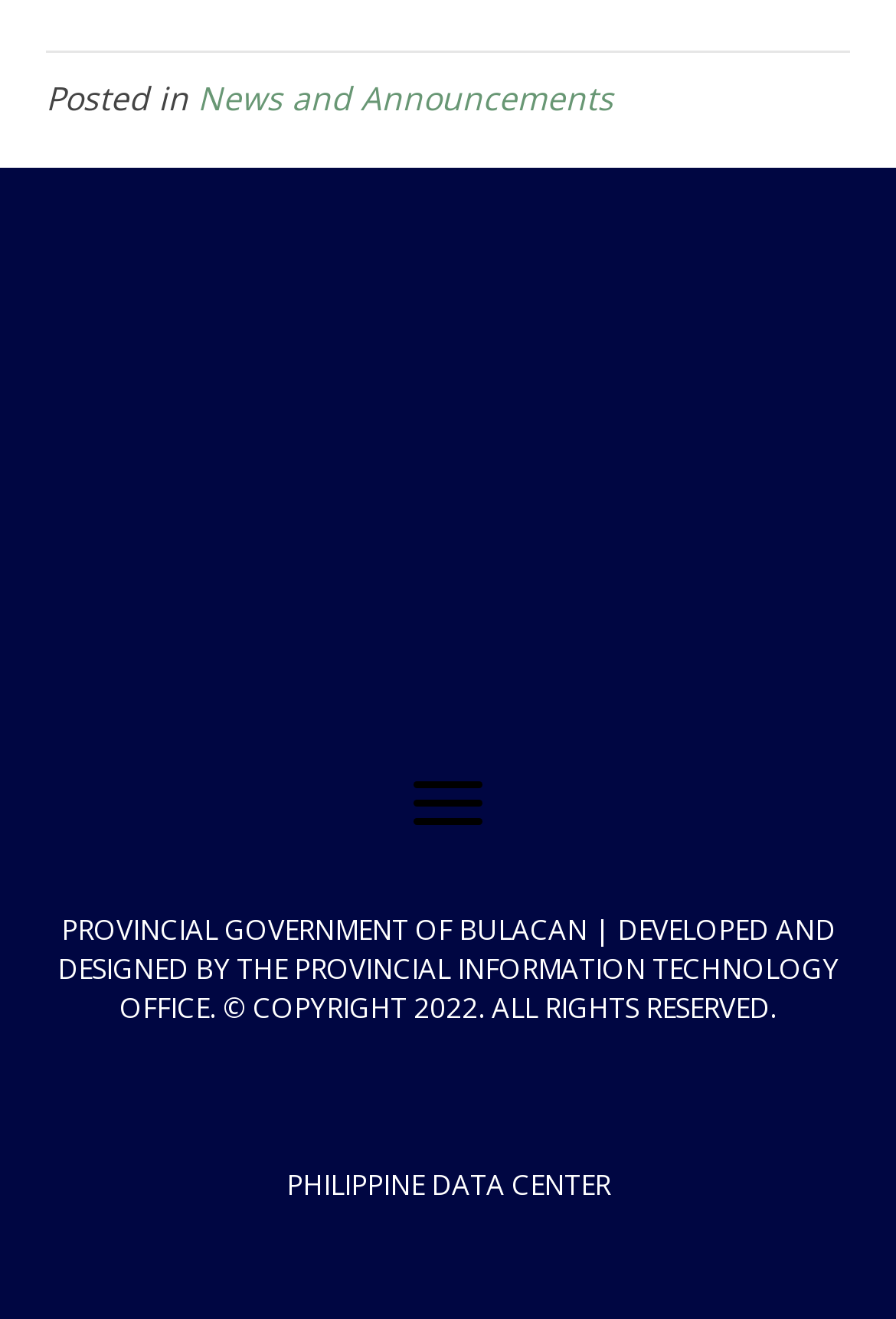What is the category of the posted article?
Please look at the screenshot and answer in one word or a short phrase.

News and Announcements